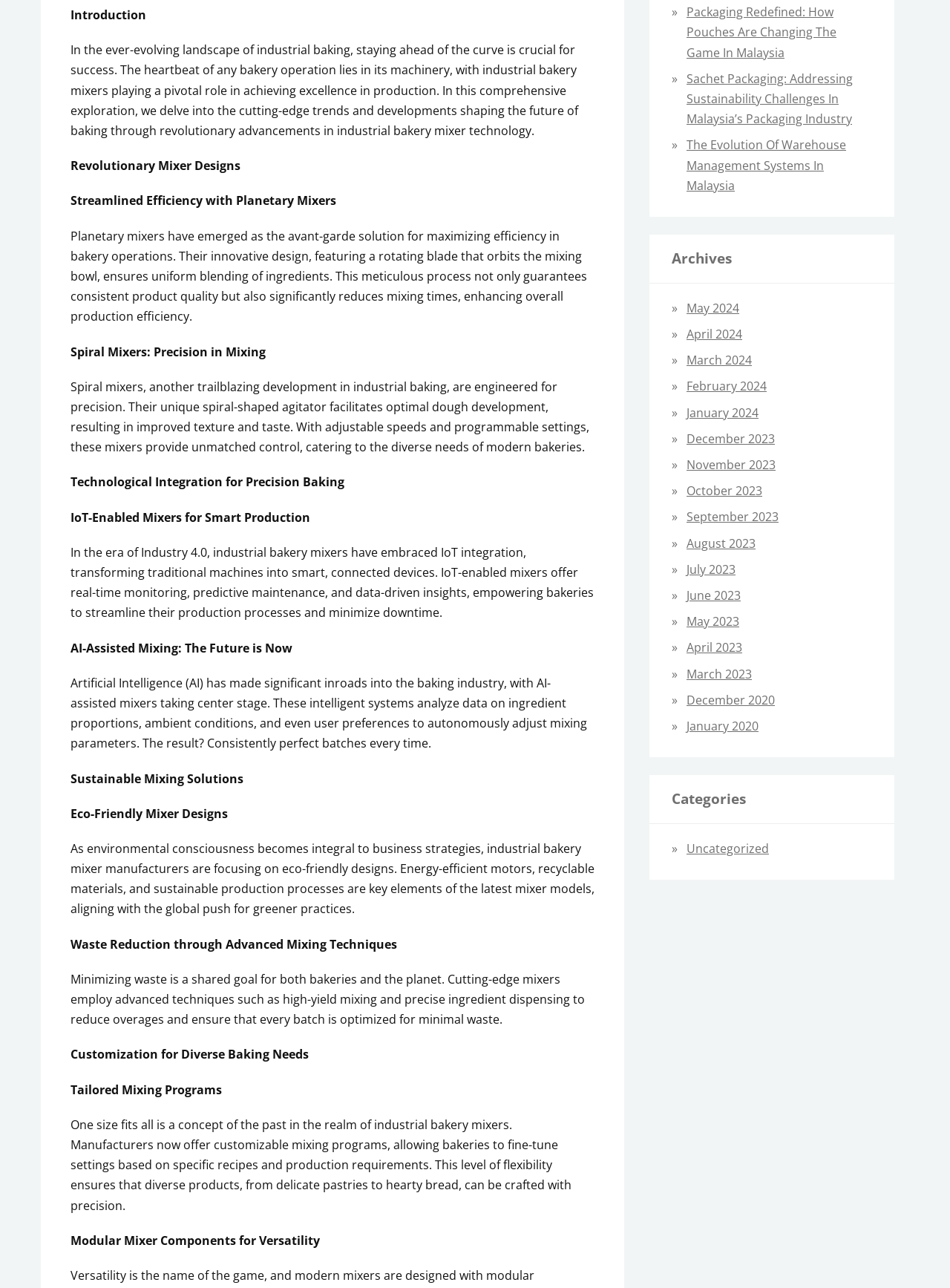Determine the bounding box coordinates of the UI element that matches the following description: "August 2023". The coordinates should be four float numbers between 0 and 1 in the format [left, top, right, bottom].

[0.723, 0.415, 0.795, 0.428]